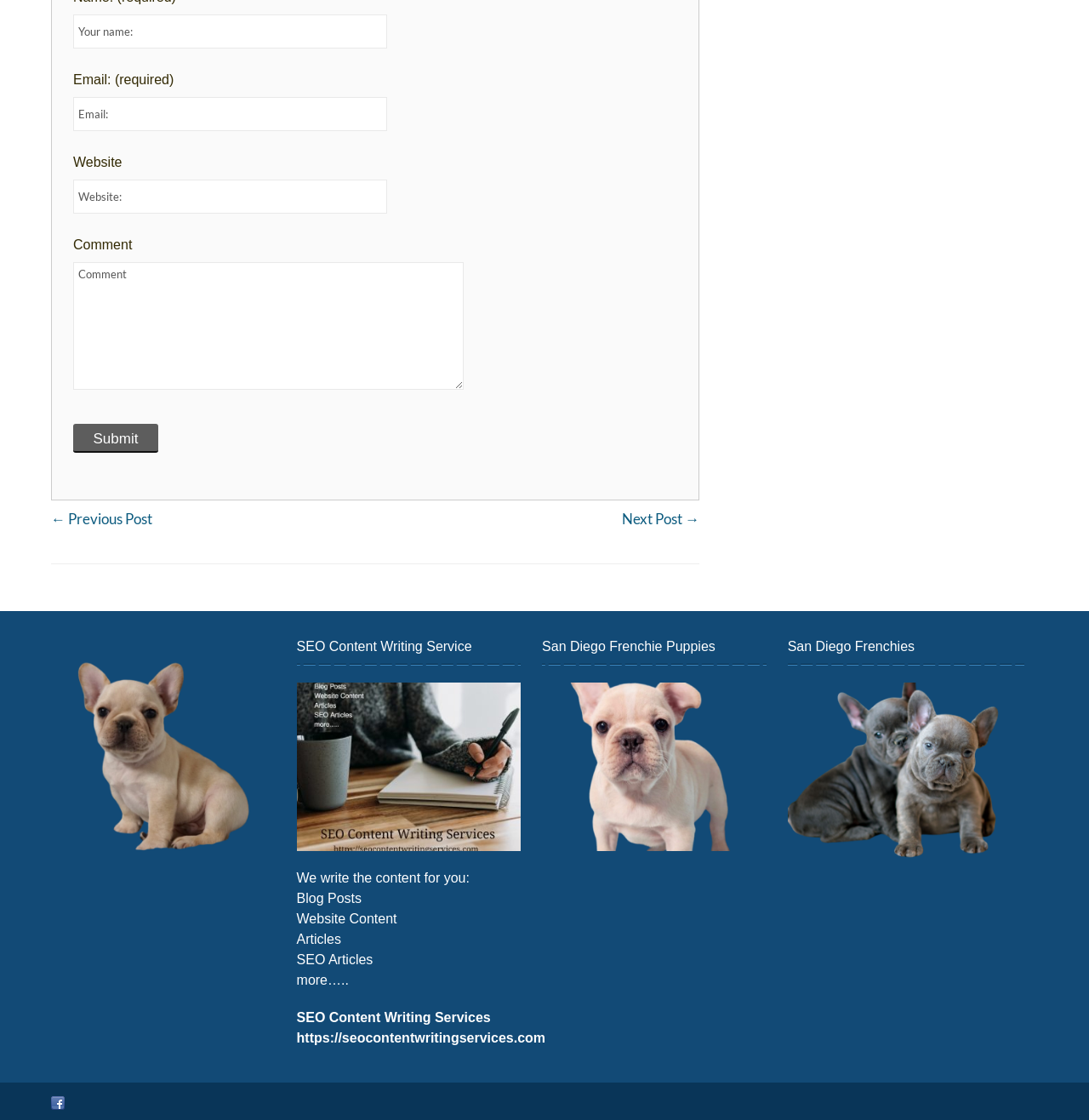Determine the bounding box of the UI element mentioned here: "24529". The coordinates must be in the format [left, top, right, bottom] with values ranging from 0 to 1.

[0.84, 0.338, 0.871, 0.351]